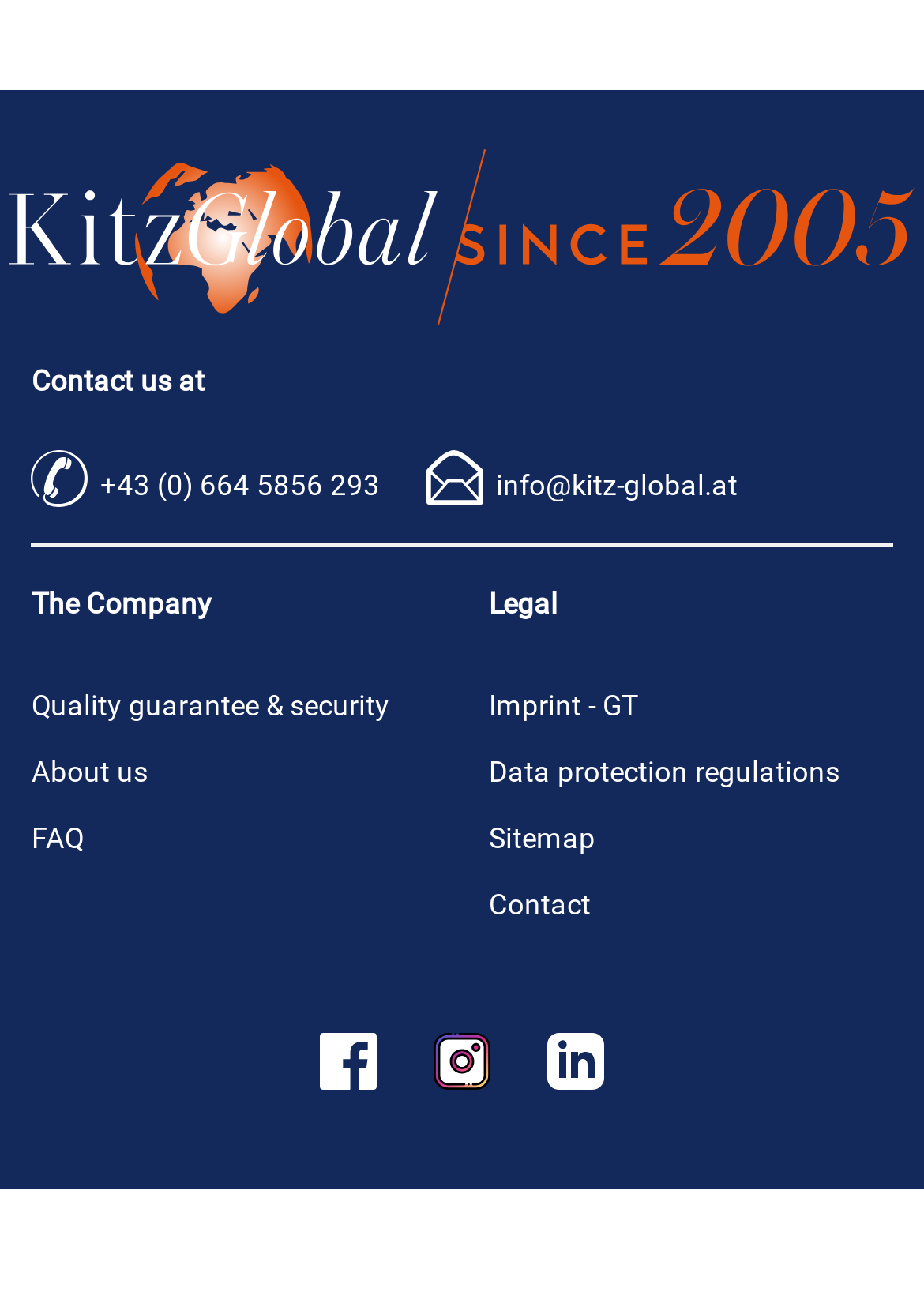What is the name of the company?
Please respond to the question with a detailed and thorough explanation.

I inferred the company name by looking at the image at the top of the page, which says '15 years of Kitz Global Professional Translation Services'.